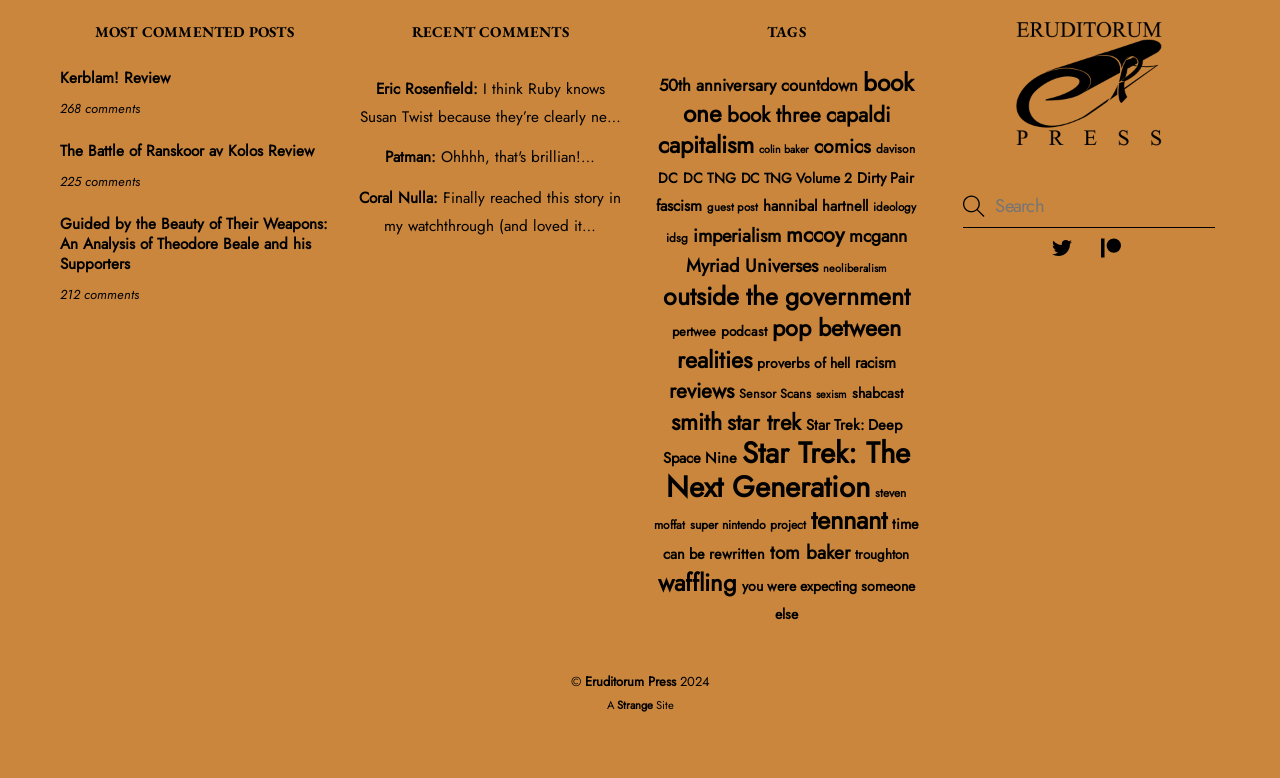Give a concise answer of one word or phrase to the question: 
What is the position of the search box?

top right